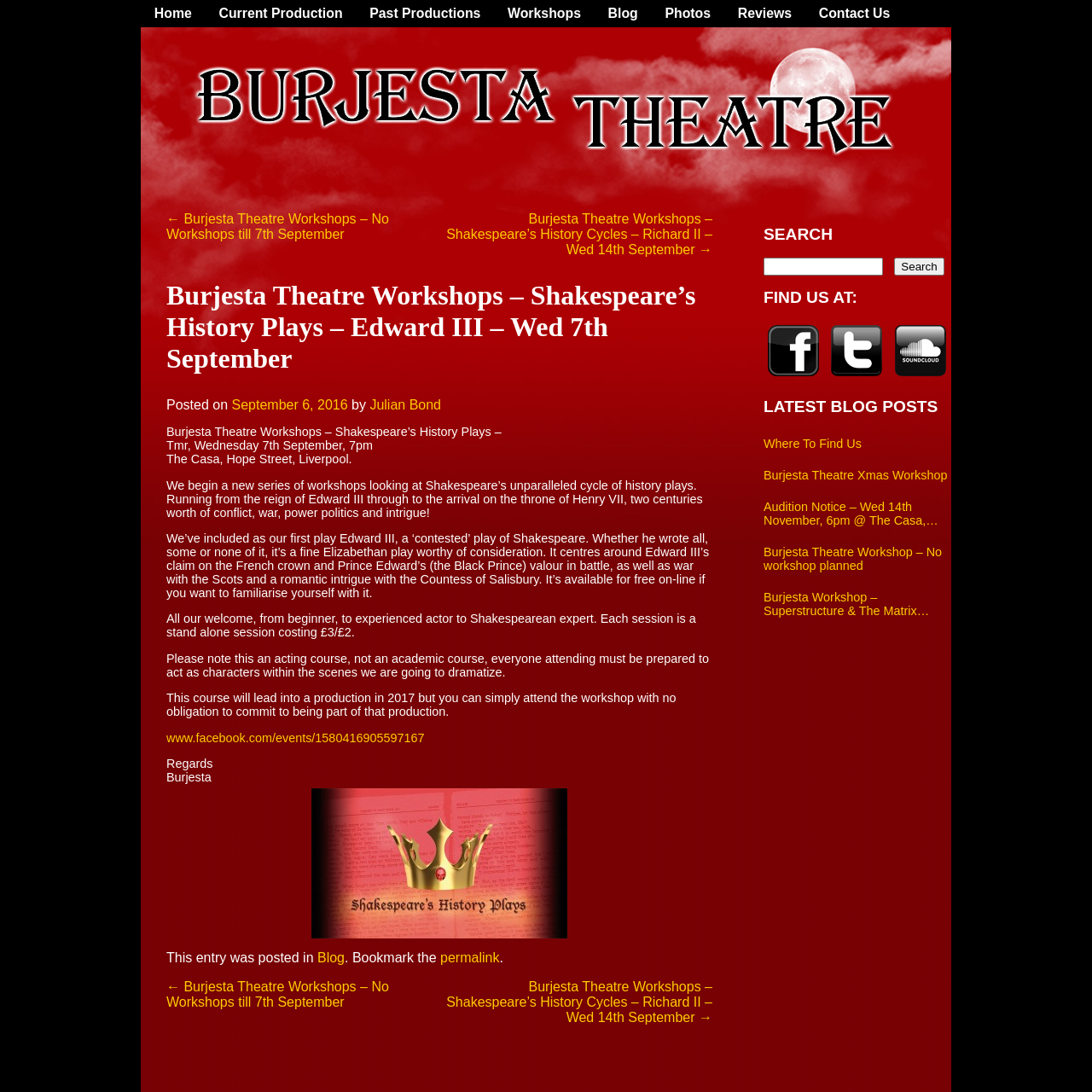Identify the bounding box of the UI element that matches this description: "Julian Bond".

[0.339, 0.364, 0.404, 0.377]